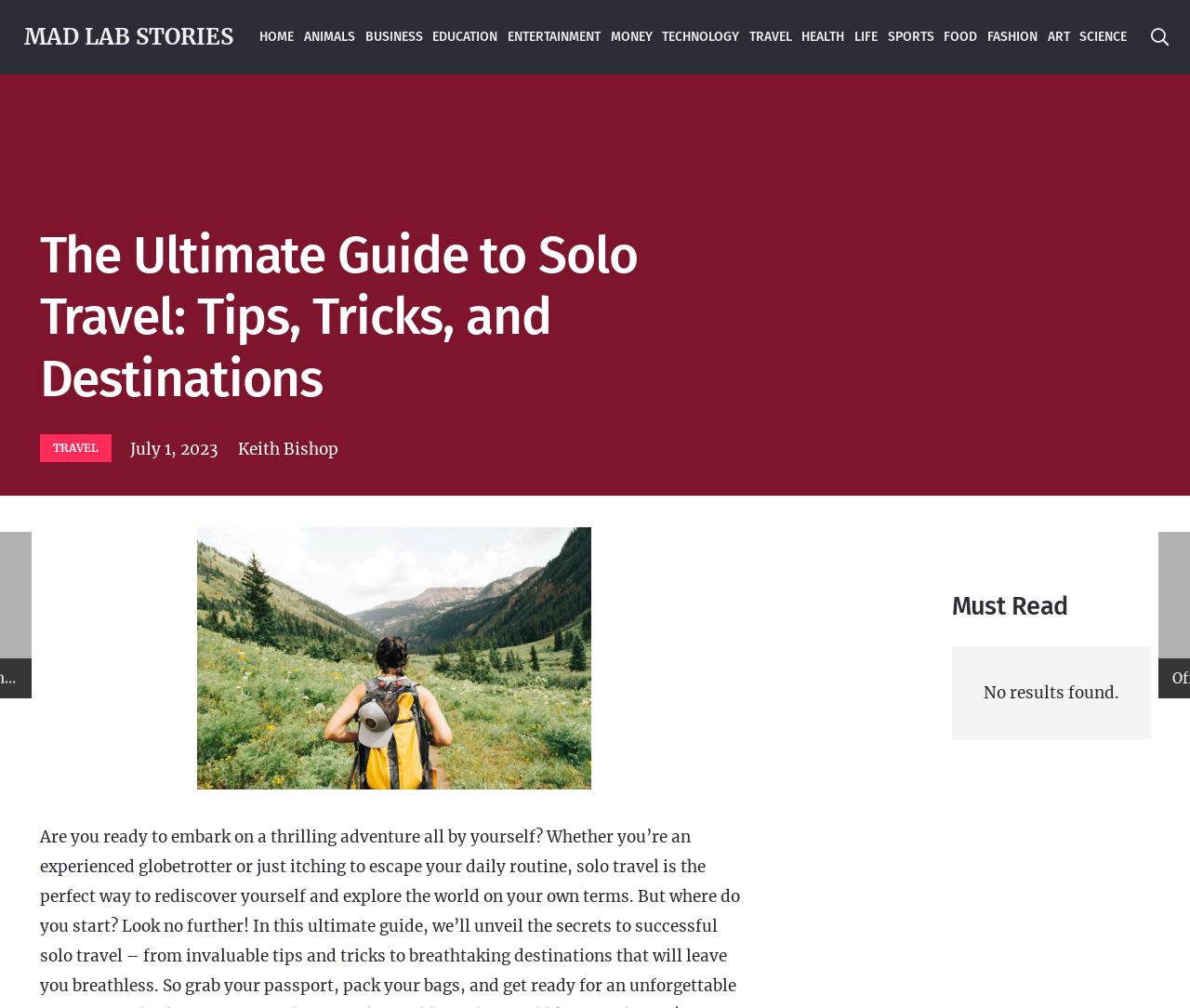Provide a brief response to the question below using one word or phrase:
What is the section title above the 'No results found.' text?

Must Read